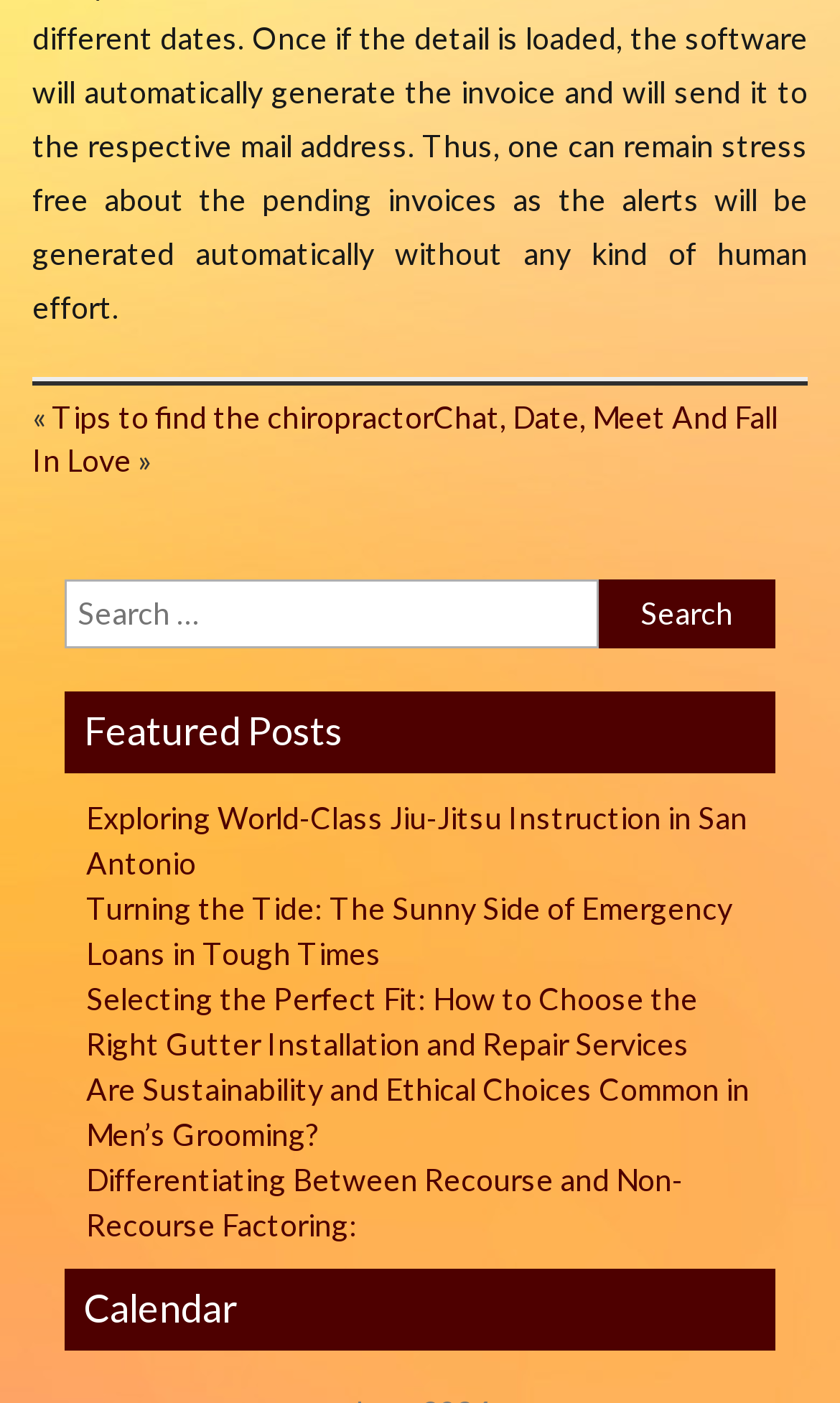Identify the bounding box coordinates for the UI element described as: "Tips to find the chiropractor".

[0.062, 0.284, 0.515, 0.31]